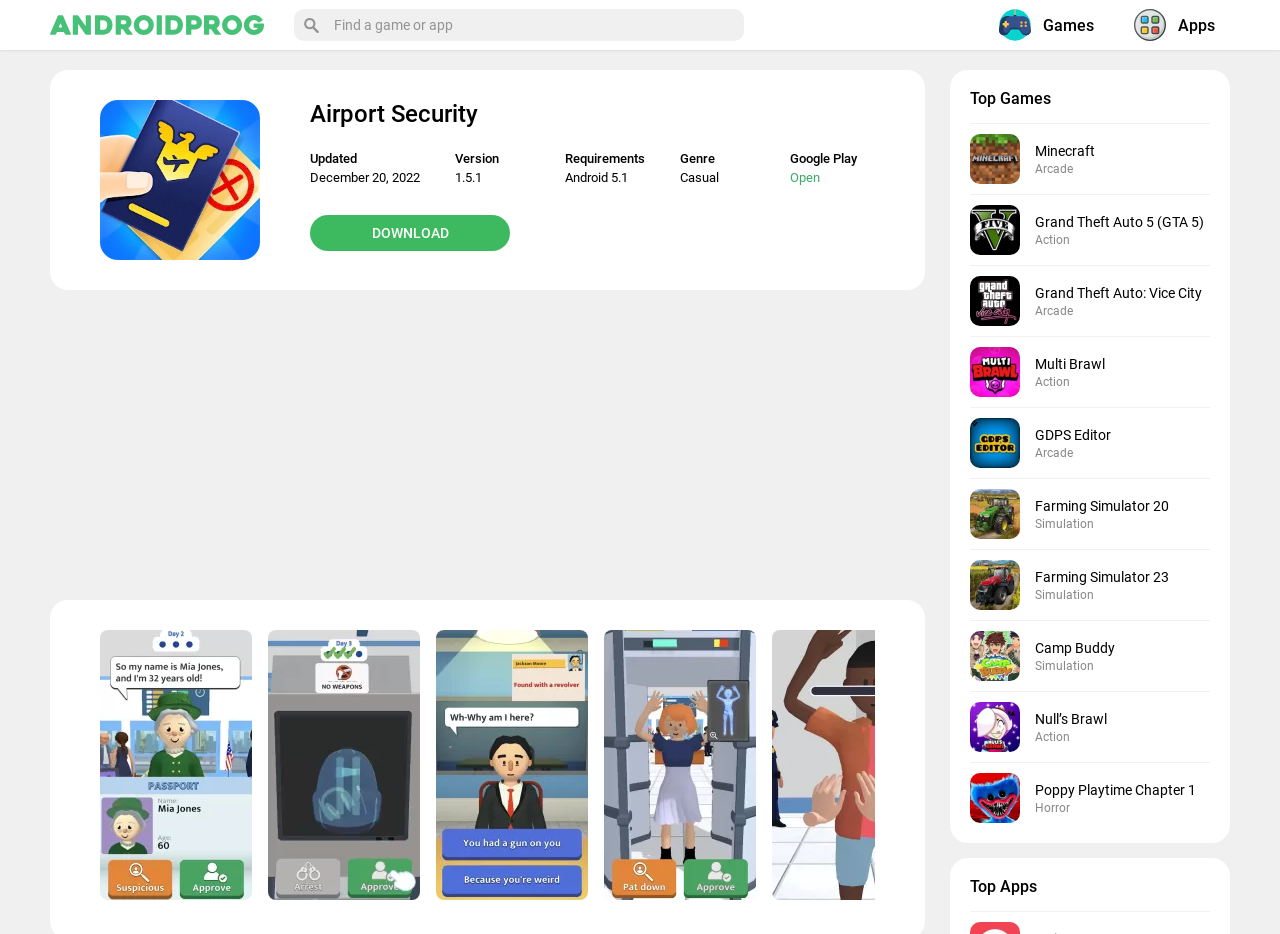Identify the bounding box coordinates for the UI element described as: "Farming Simulator 23 Simulation". The coordinates should be provided as four floats between 0 and 1: [left, top, right, bottom].

[0.758, 0.588, 0.945, 0.664]